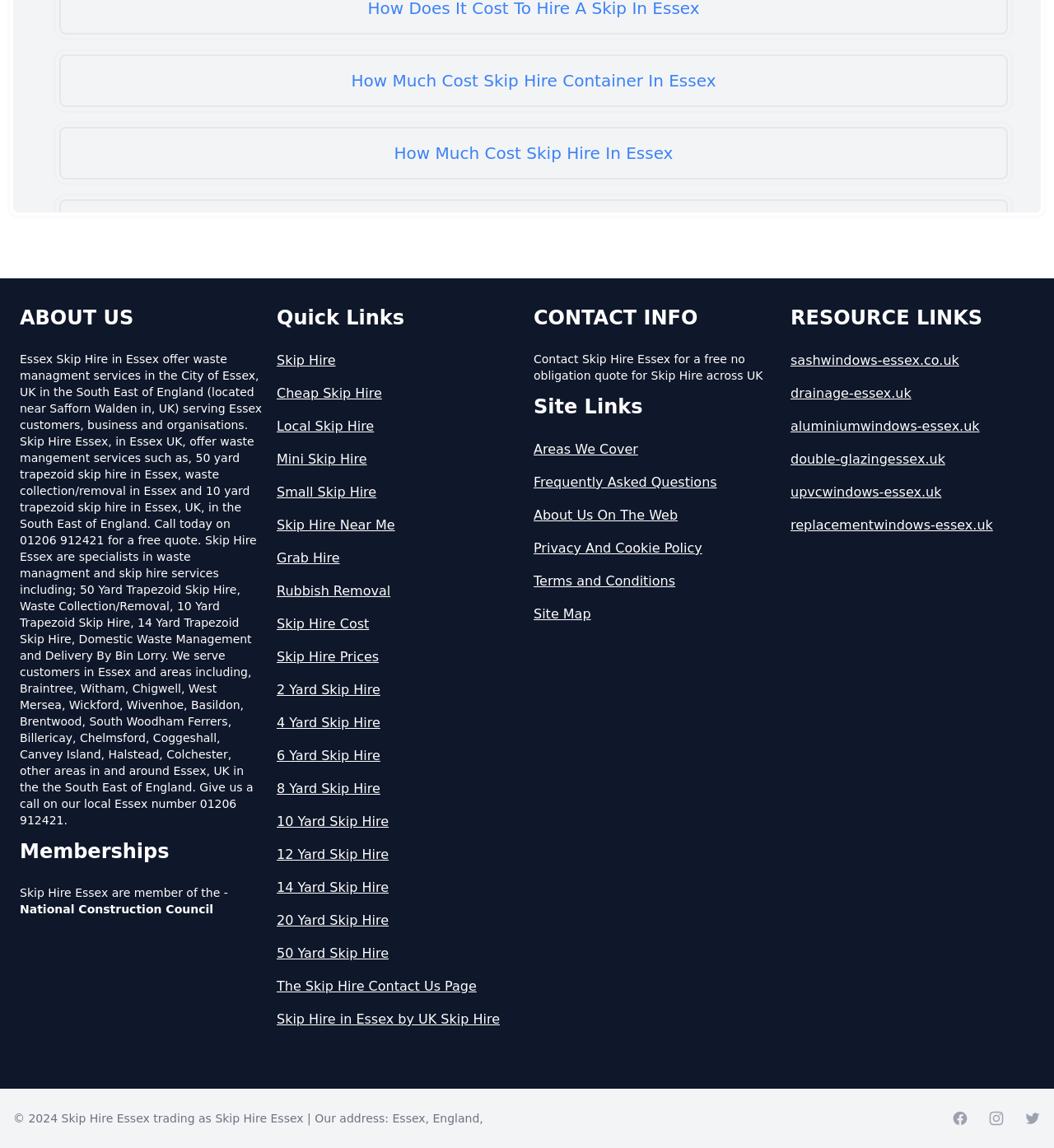Predict the bounding box of the UI element that fits this description: "Frequently Asked Questions".

[0.506, 0.412, 0.738, 0.429]